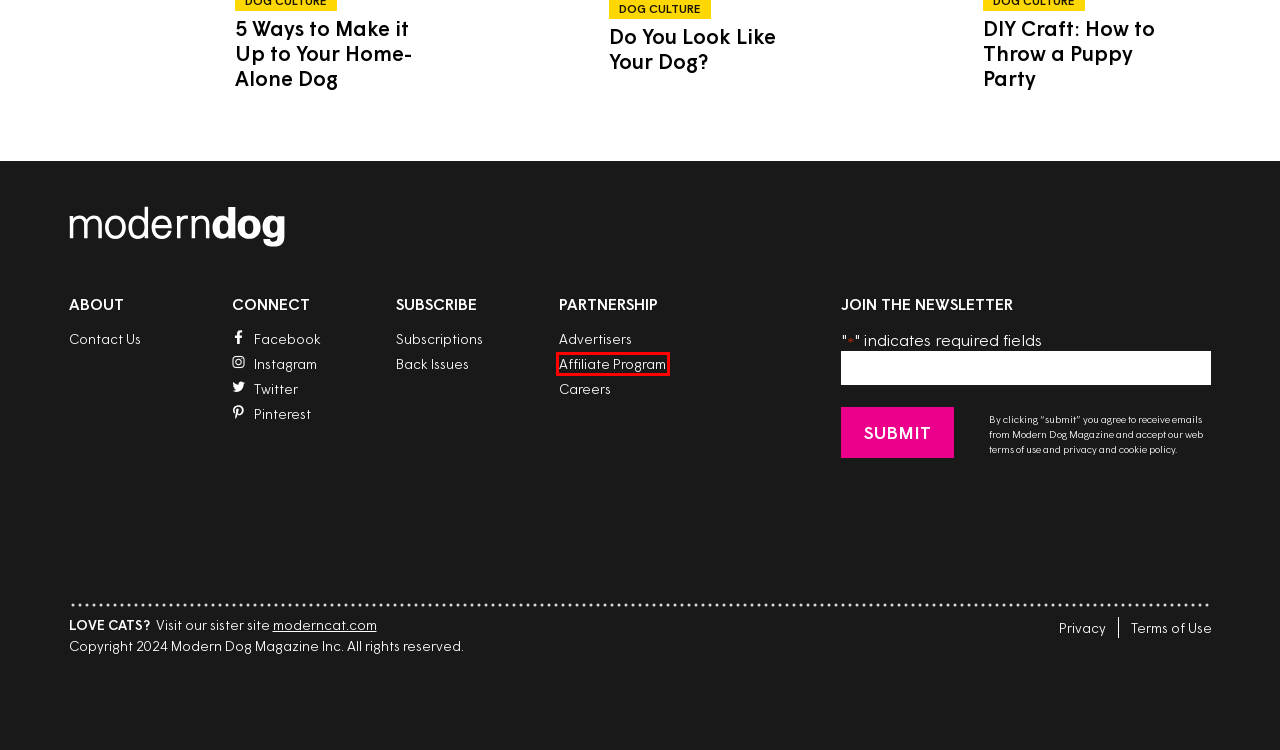Analyze the webpage screenshot with a red bounding box highlighting a UI element. Select the description that best matches the new webpage after clicking the highlighted element. Here are the options:
A. Dog Shop & Store Online | Dog Products & Toys - Modern Dog Magazine
B. Modern Dog Affiliates - Modern Dog Magazine
C. Contact Us - Modern Dog Magazine
D. Careers - Modern Dog Magazine
E. Dog Website | Best Print & Digital Dog Magazine | Modern Dog
F. Cat Website | Best Print & Digital Cat Magazine | Modern Cat
G. ‎Modern Dog on the App Store
H. Terms of Use - Modern Dog Magazine

B